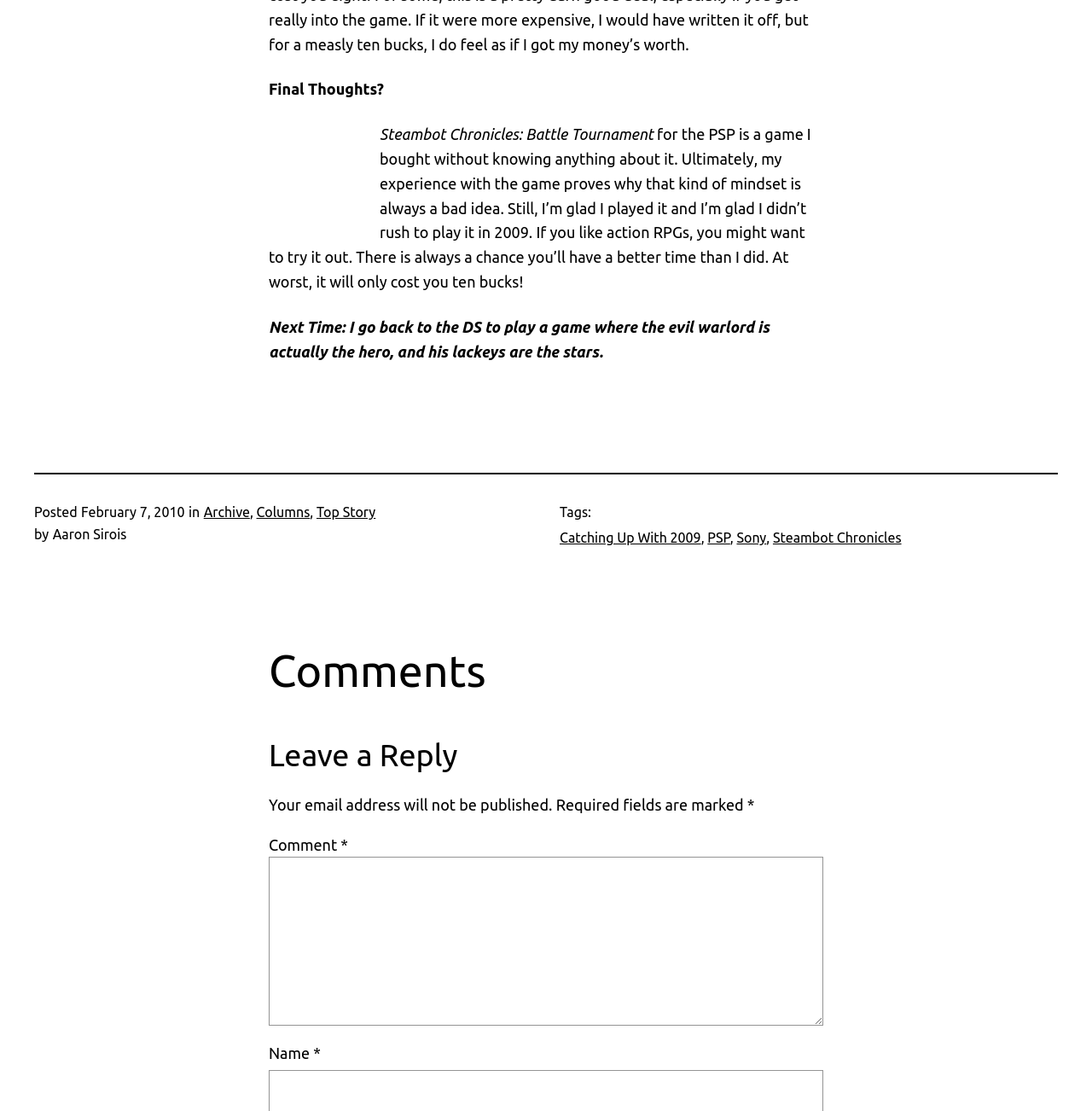Could you find the bounding box coordinates of the clickable area to complete this instruction: "Enter a comment in the text box"?

[0.246, 0.771, 0.754, 0.923]